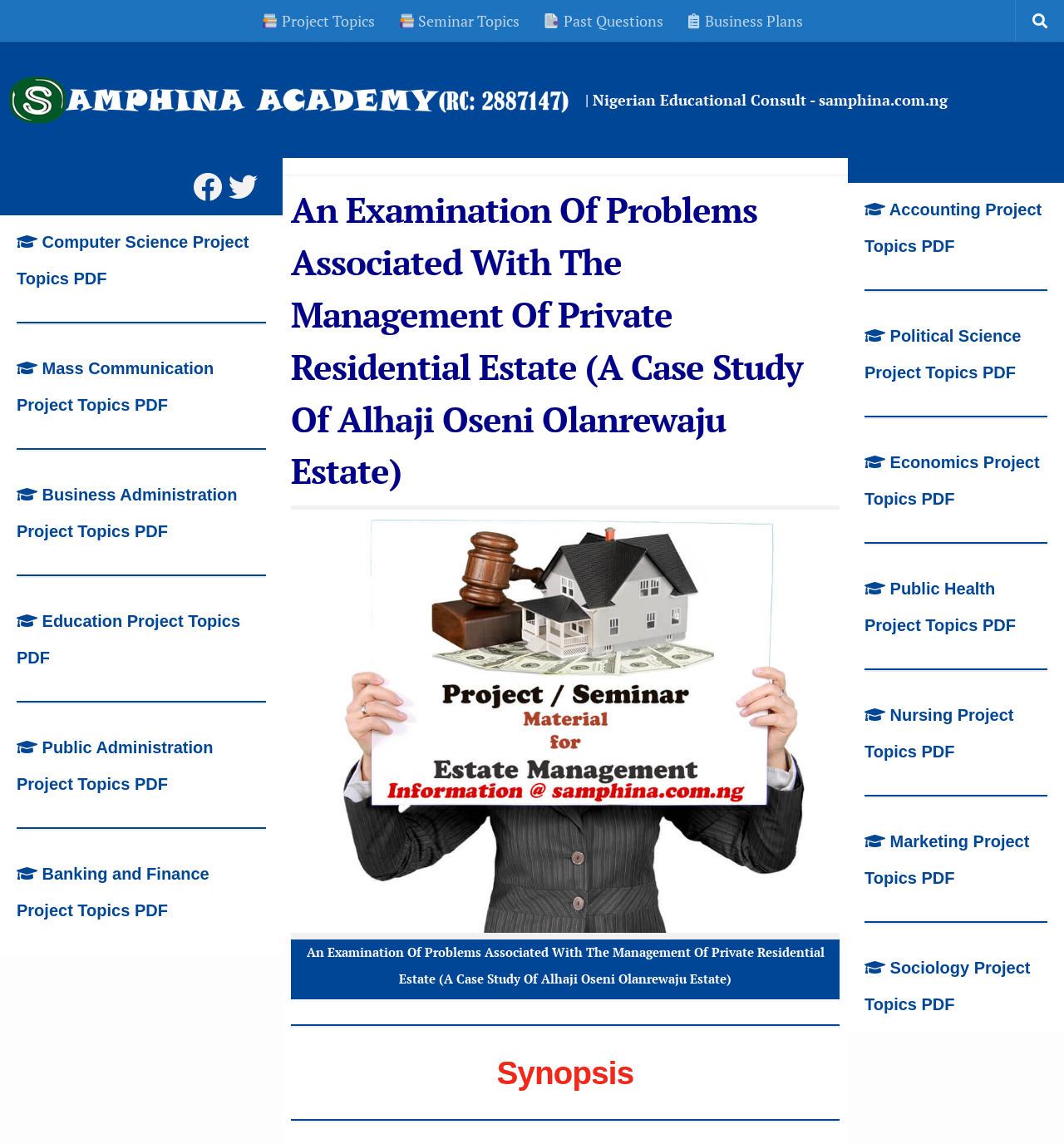Mark the bounding box of the element that matches the following description: "Project Topics".

[0.234, 0.0, 0.363, 0.036]